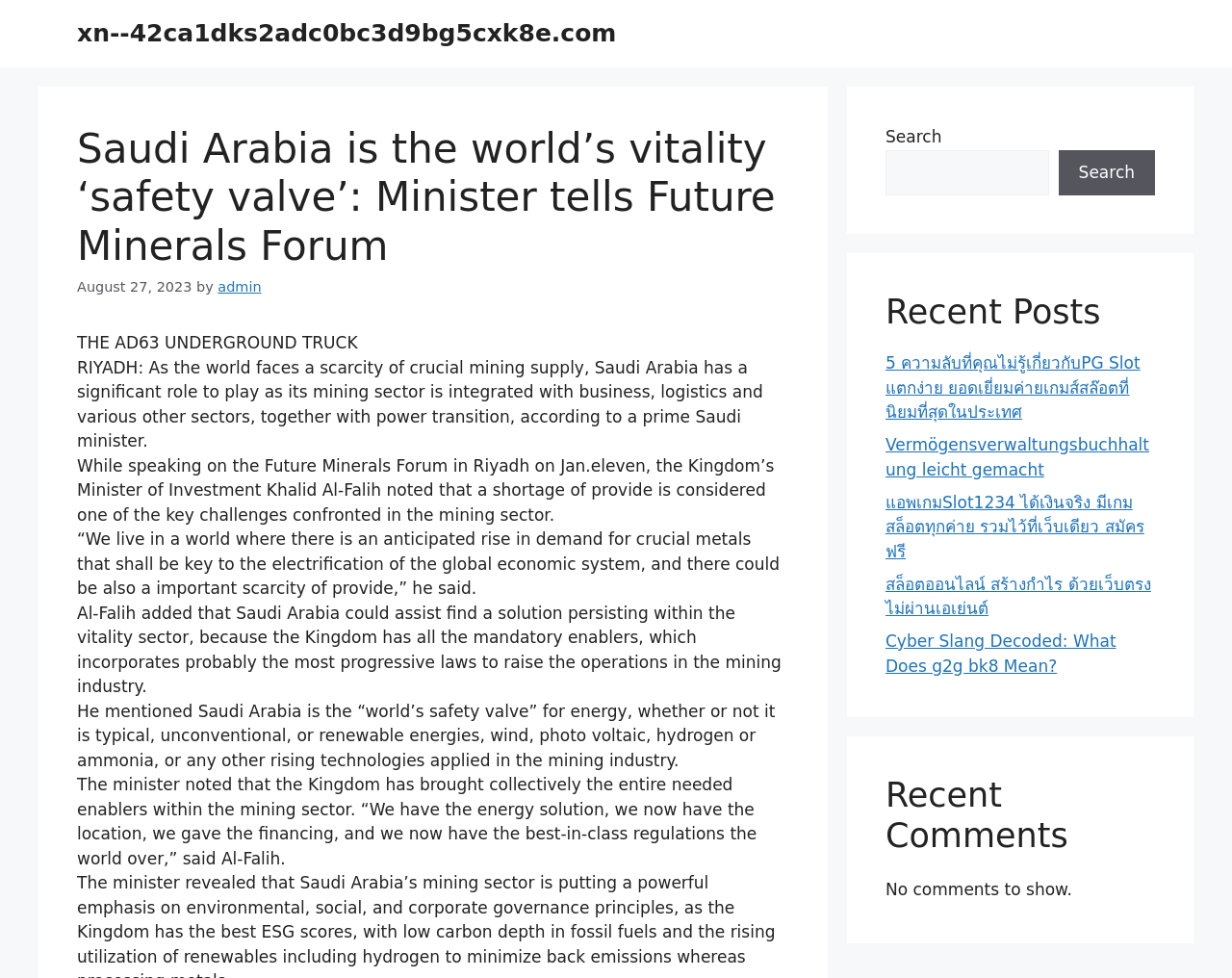Please specify the bounding box coordinates in the format (top-left x, top-left y, bottom-right x, bottom-right y), with values ranging from 0 to 1. Identify the bounding box for the UI component described as follows: admin

[0.177, 0.286, 0.212, 0.302]